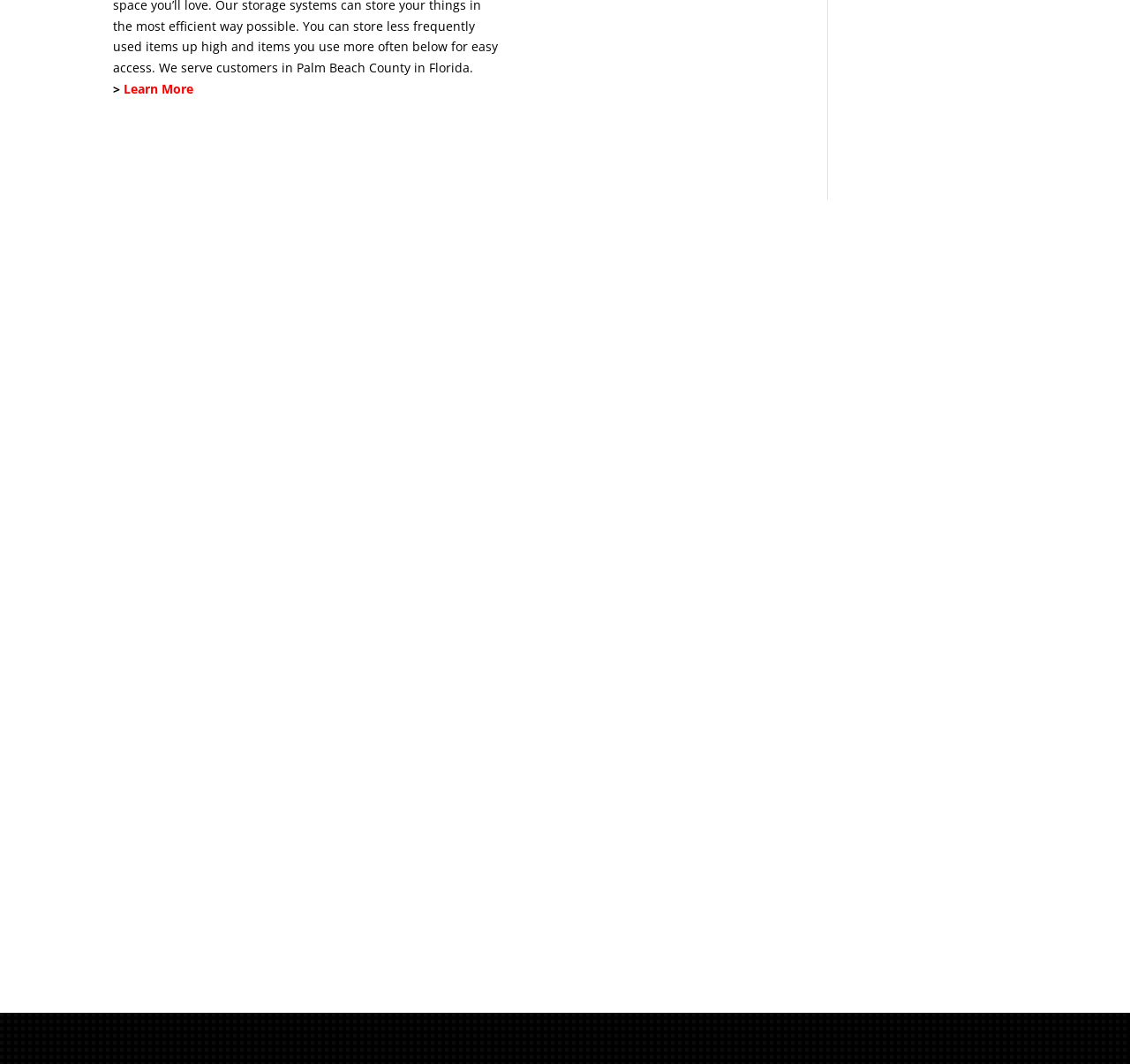Please determine the bounding box of the UI element that matches this description: What Clients Are Saying.... The coordinates should be given as (top-left x, top-left y, bottom-right x, bottom-right y), with all values between 0 and 1.

[0.282, 0.244, 0.718, 0.294]